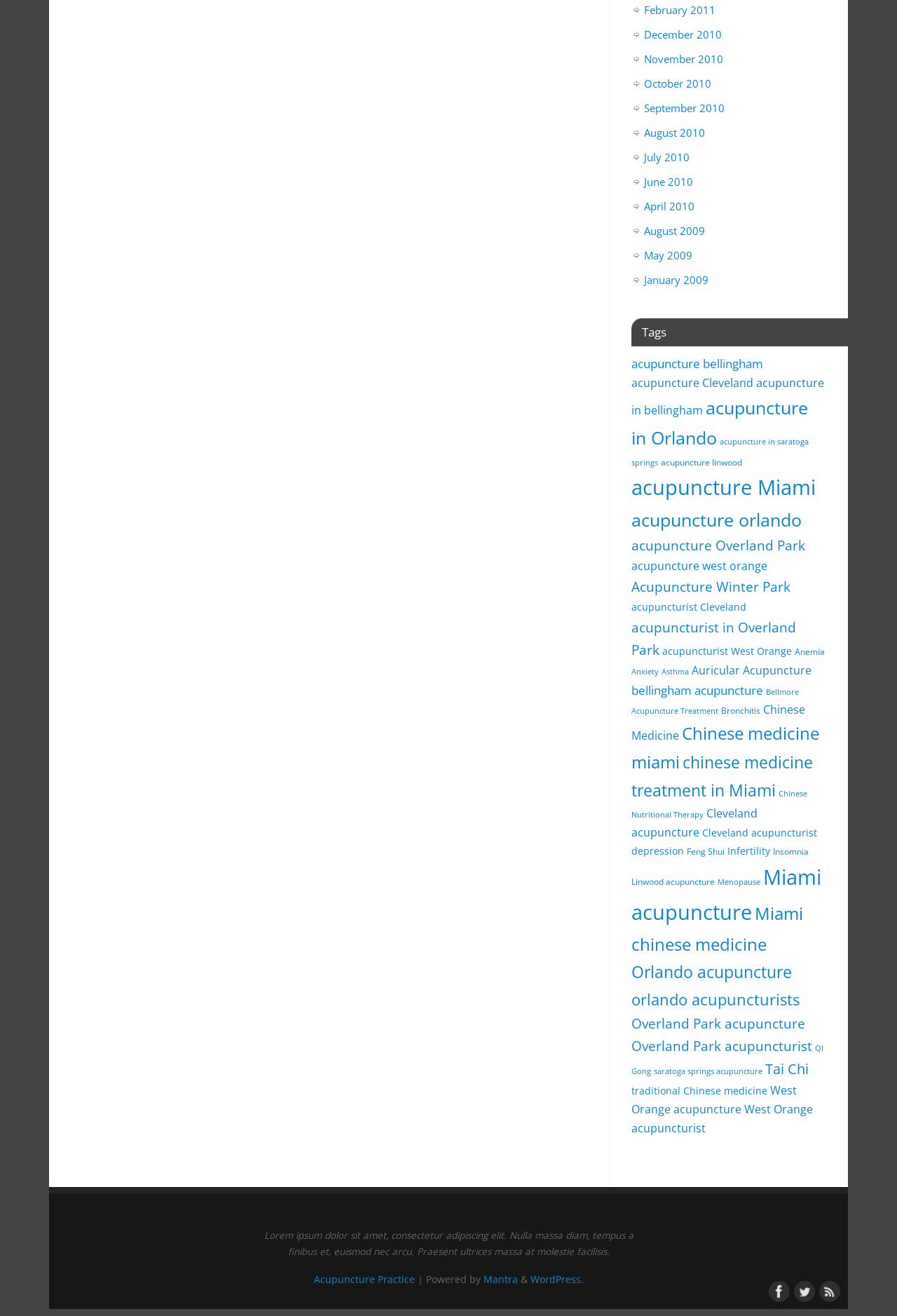Based on the element description: "bellingham acupuncture", identify the bounding box coordinates for this UI element. The coordinates must be four float numbers between 0 and 1, listed as [left, top, right, bottom].

[0.704, 0.518, 0.851, 0.53]